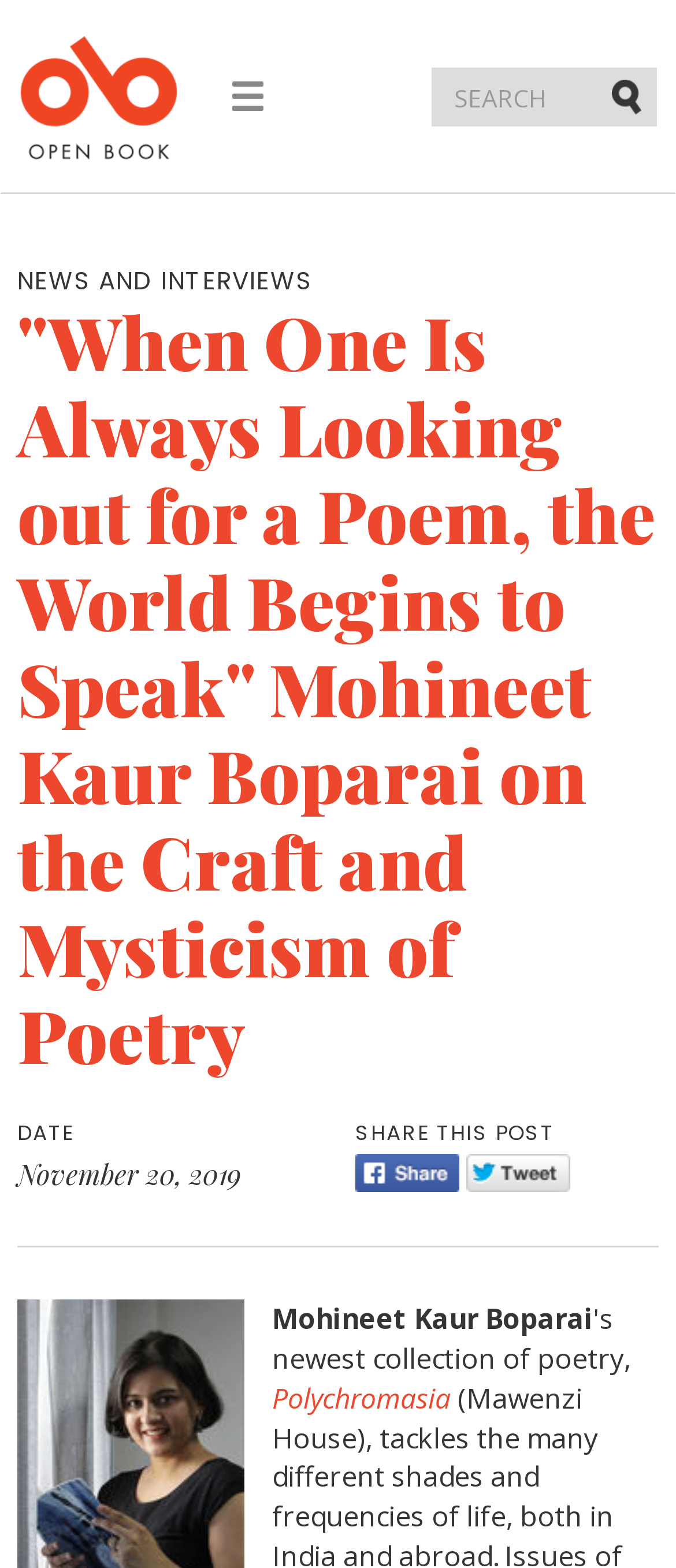Can you find and generate the webpage's heading?

"When One Is Always Looking out for a Poem, the World Begins to Speak" Mohineet Kaur Boparai on the Craft and Mysticism of Poetry